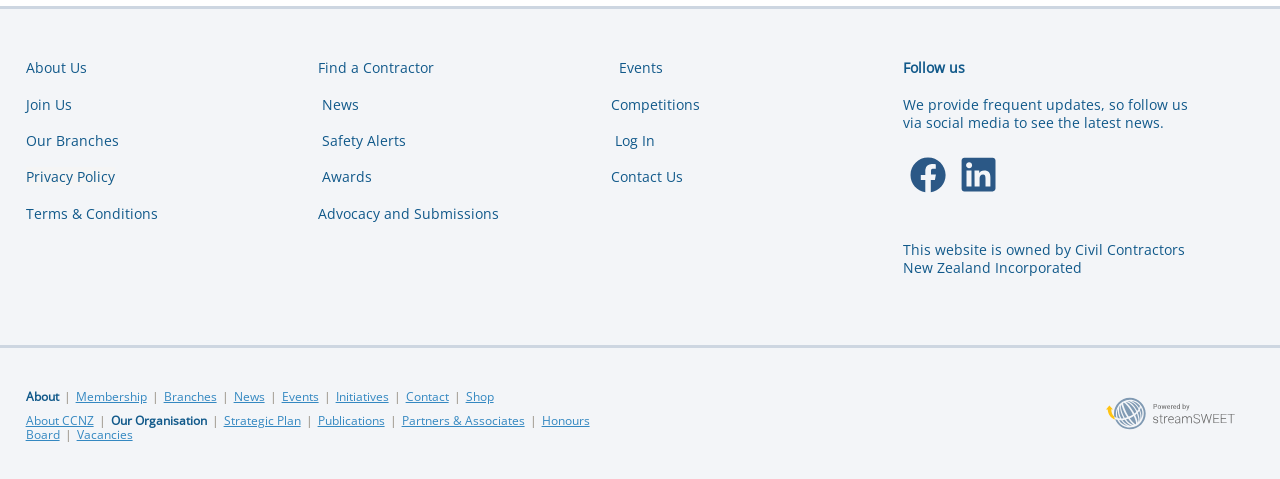What type of information can be found in the 'News' section?
We need a detailed and exhaustive answer to the question. Please elaborate.

The 'News' section is mentioned multiple times on the webpage, and it is likely that it contains the latest news related to the civil contracting industry, as well as news about the organization itself.